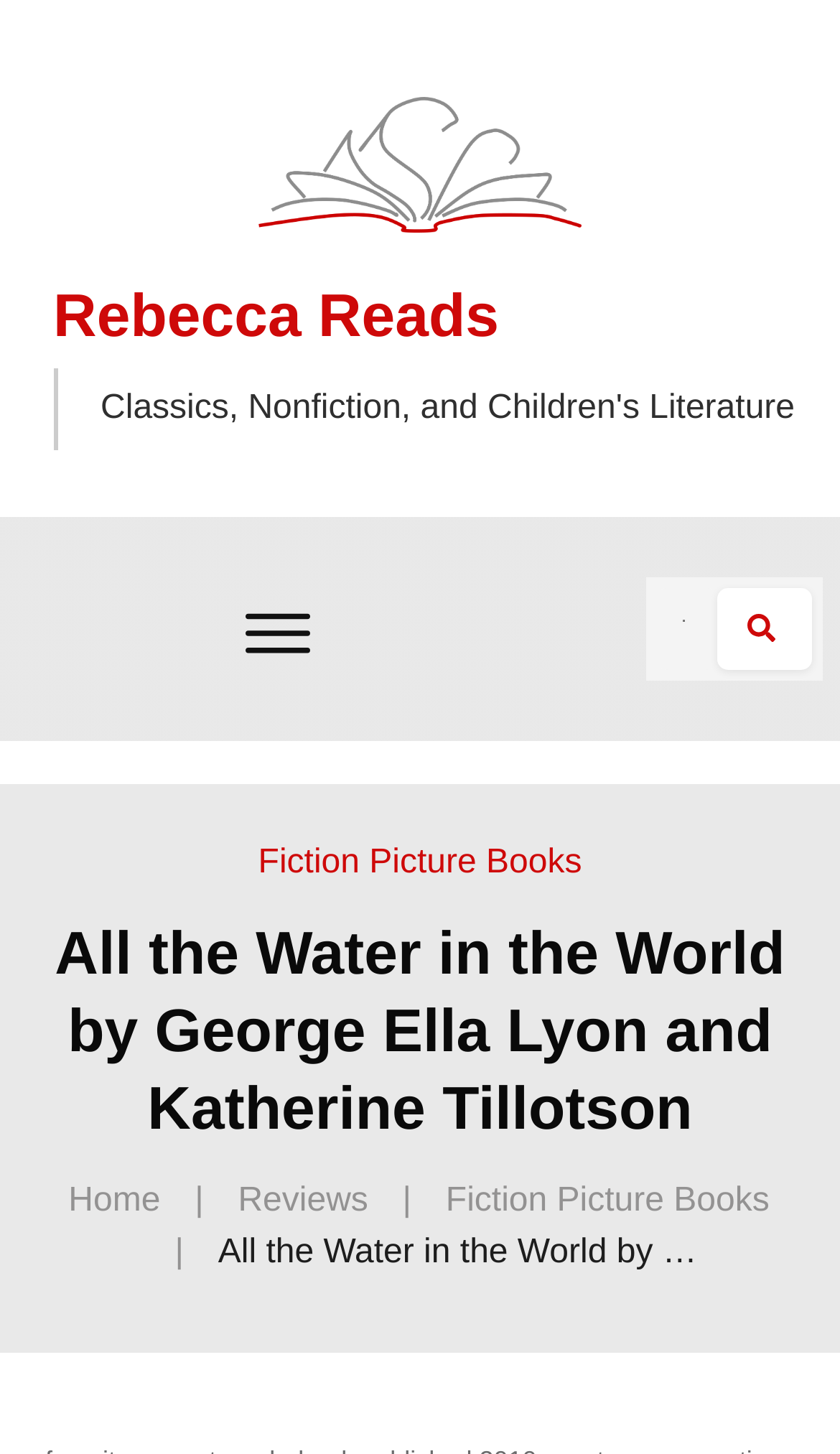Respond to the question below with a single word or phrase:
What is the category of the book?

Fiction Picture Books